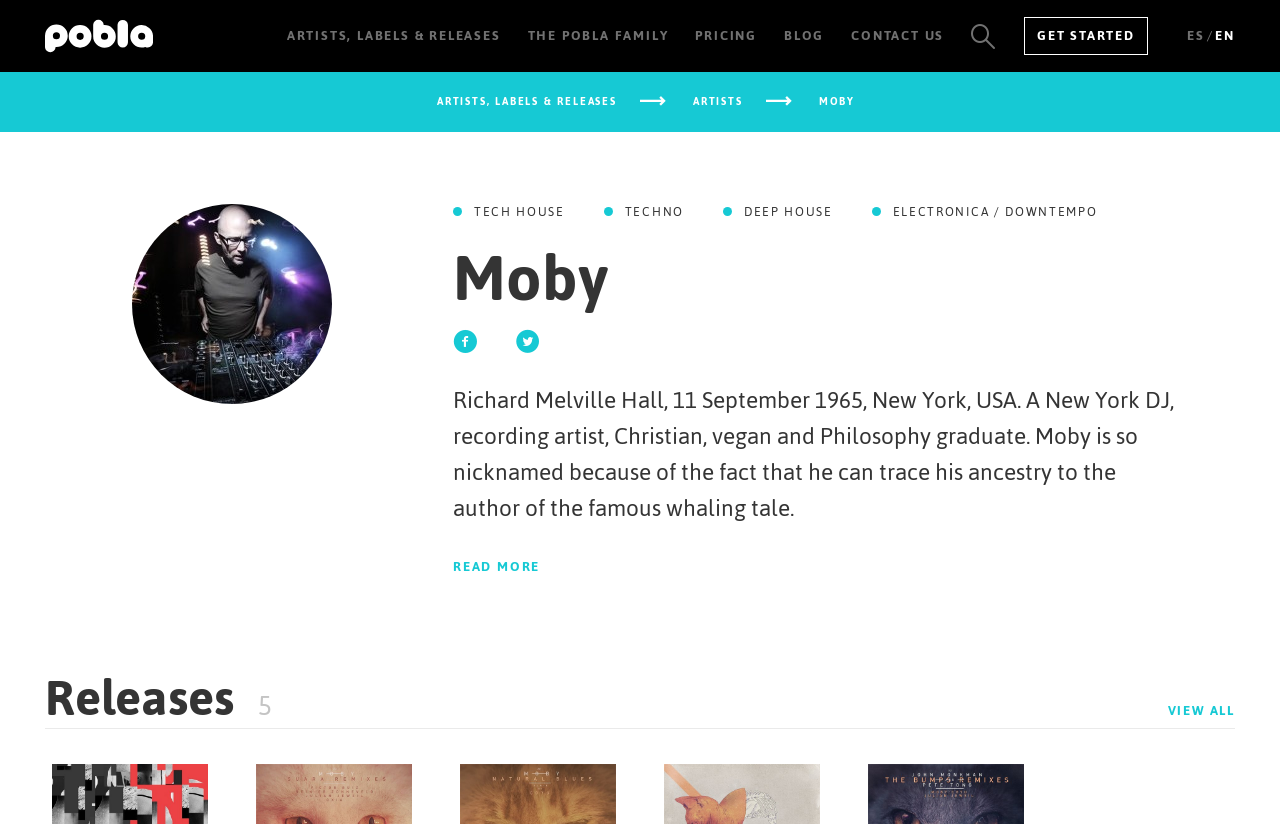Please determine the bounding box coordinates of the element's region to click for the following instruction: "Read more about Moby".

[0.354, 0.665, 0.965, 0.709]